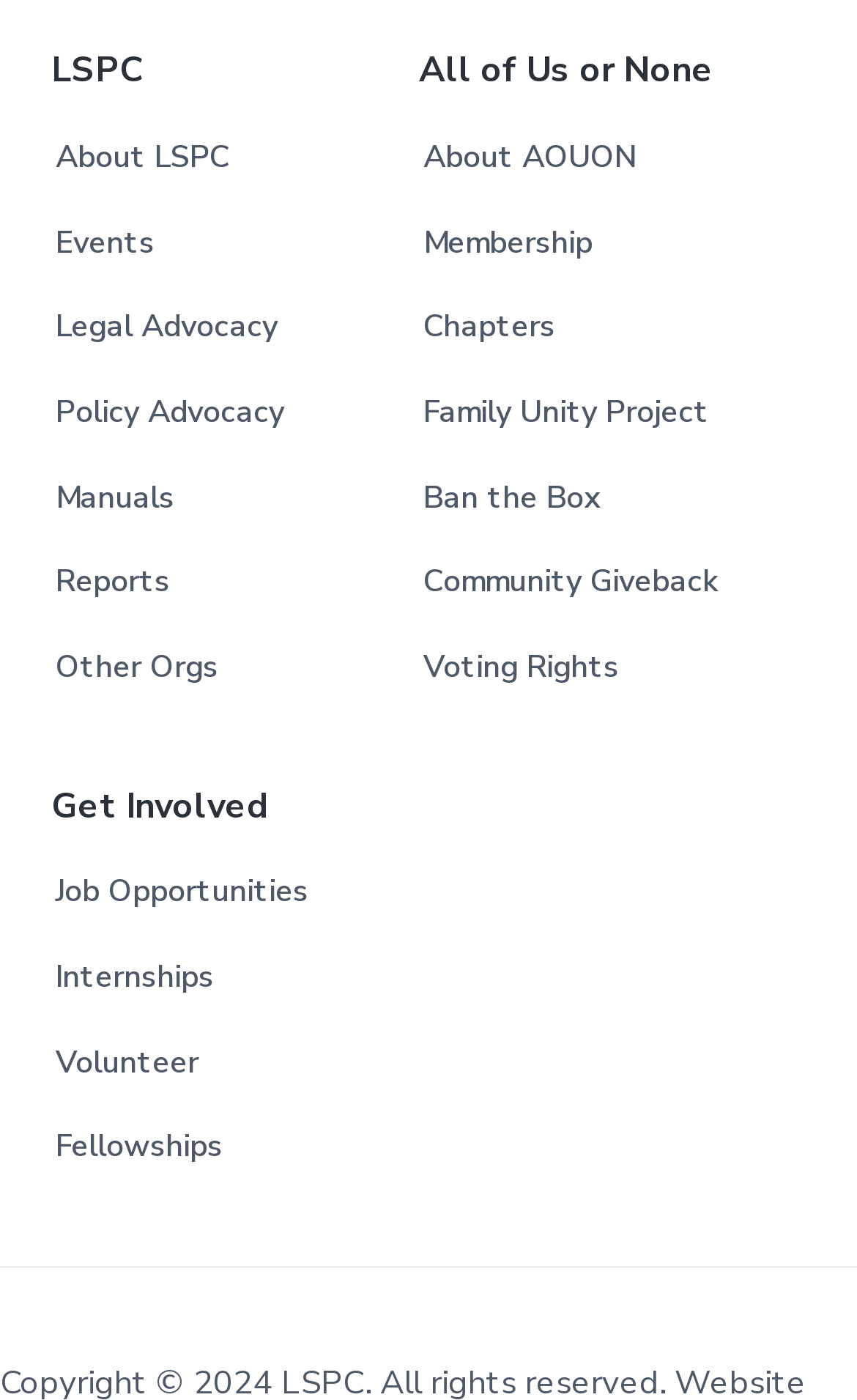Find the bounding box coordinates of the clickable area required to complete the following action: "Get involved through job opportunities".

[0.065, 0.621, 0.36, 0.656]